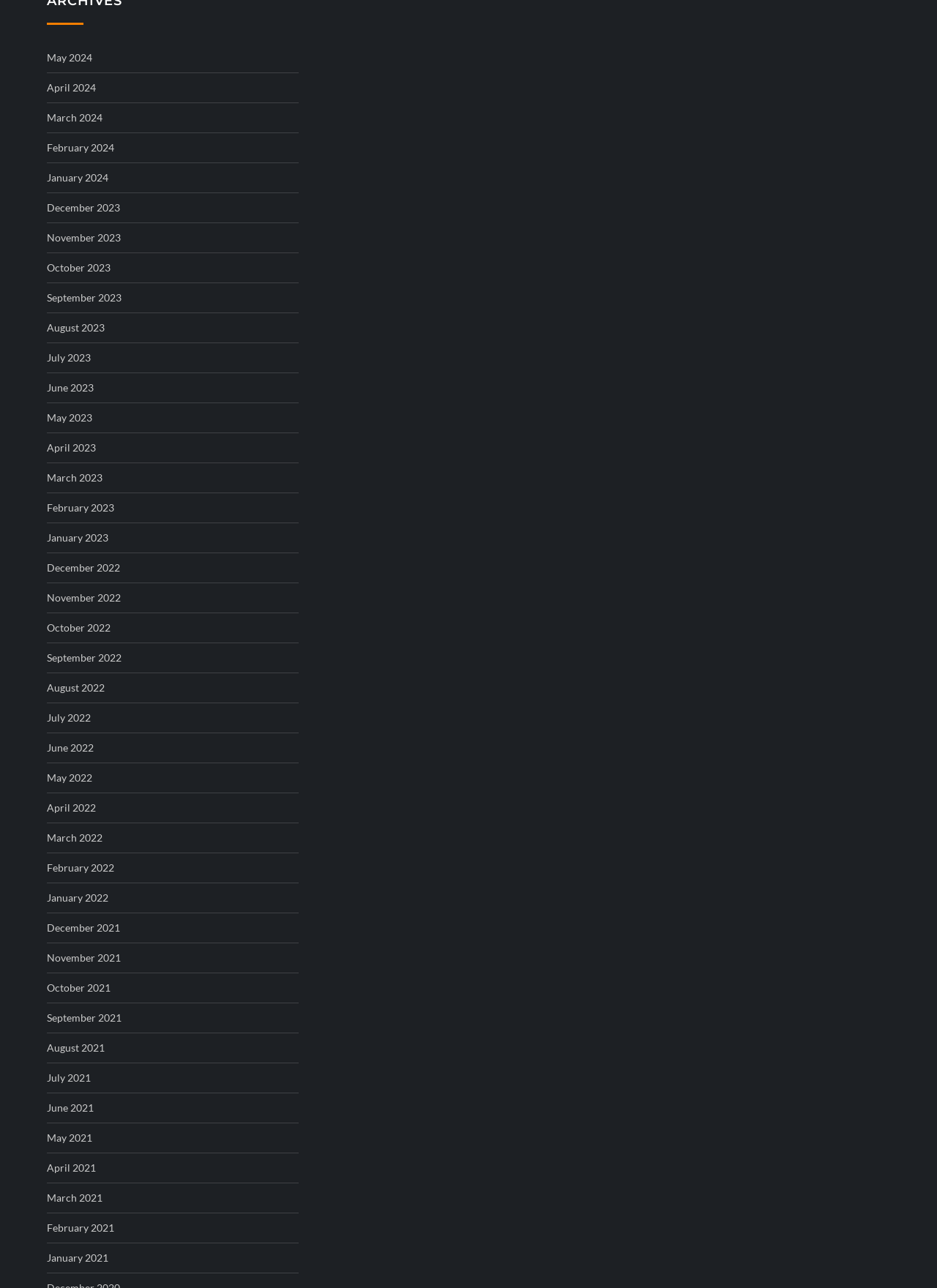Give the bounding box coordinates for the element described as: "November 2021".

[0.05, 0.737, 0.129, 0.751]